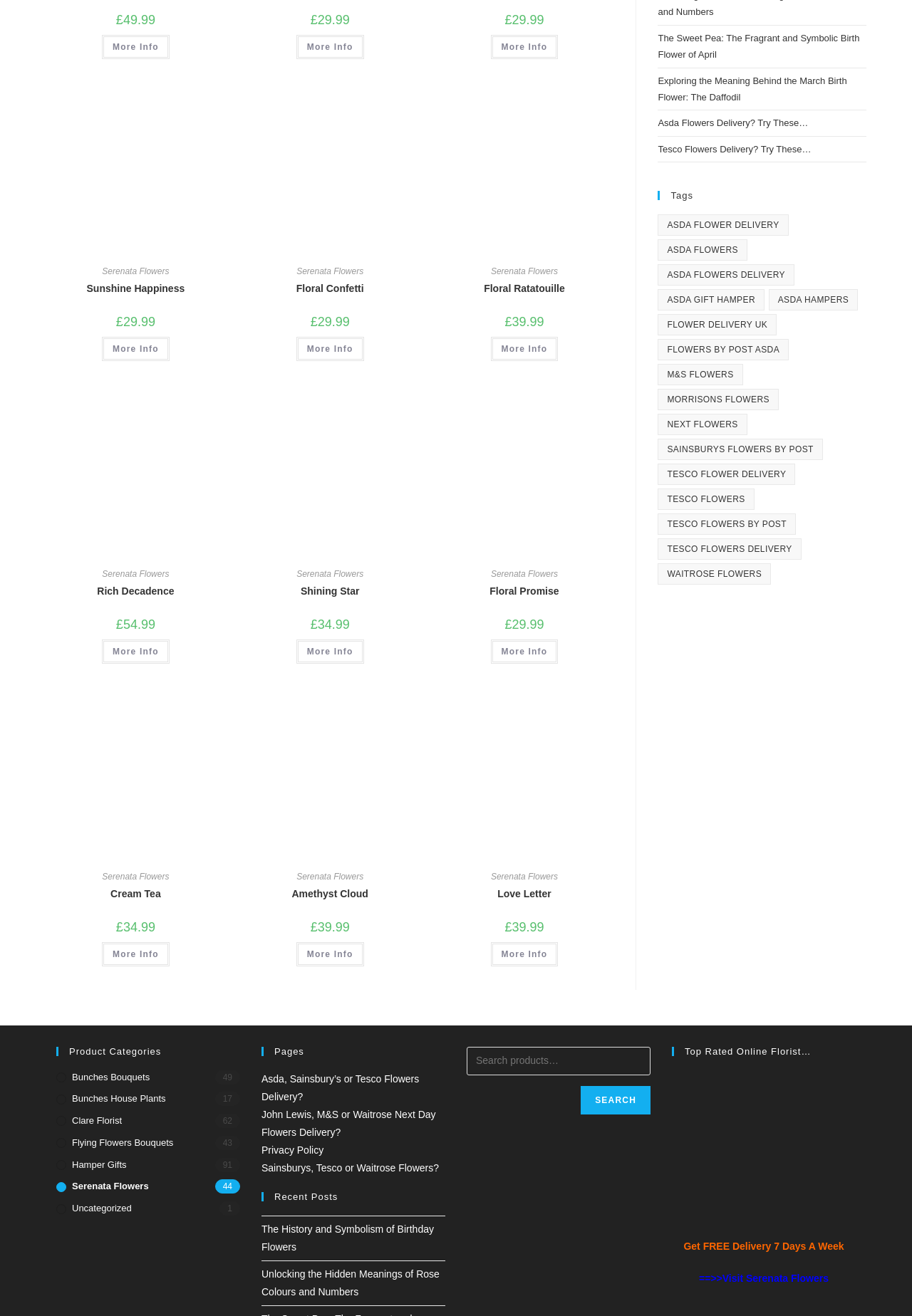Based on what you see in the screenshot, provide a thorough answer to this question: What is the price of 'Blushing Beauty'?

I found the price of 'Blushing Beauty' by looking at the text next to the 'Buy “Blushing Beauty”' link, which is '£49.99'.